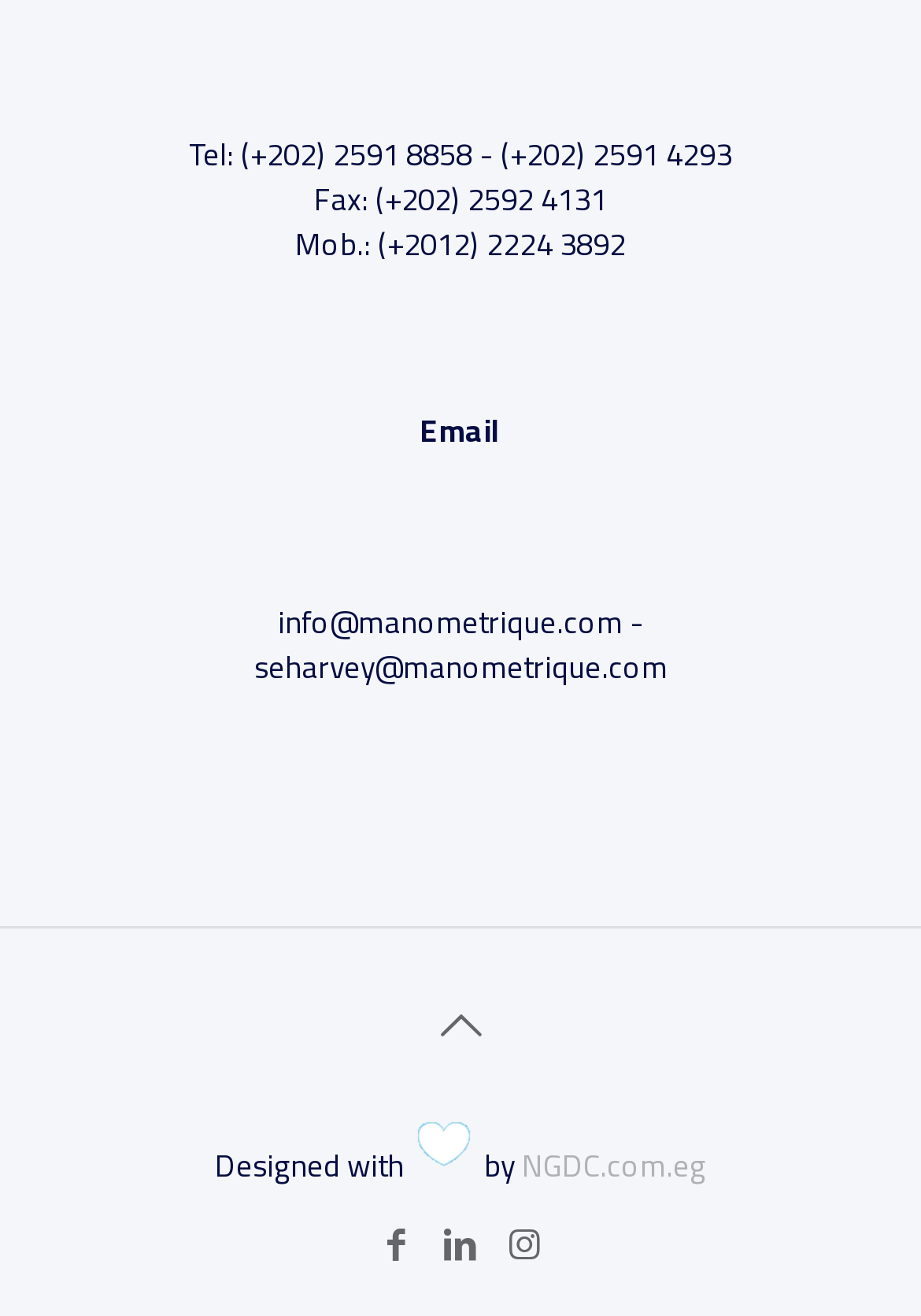Identify the bounding box coordinates for the UI element described as follows: parent_node: Designed with by NGDC.com.eg. Use the format (top-left x, top-left y, bottom-right x, bottom-right y) and ensure all values are floating point numbers between 0 and 1.

[0.446, 0.742, 0.554, 0.818]